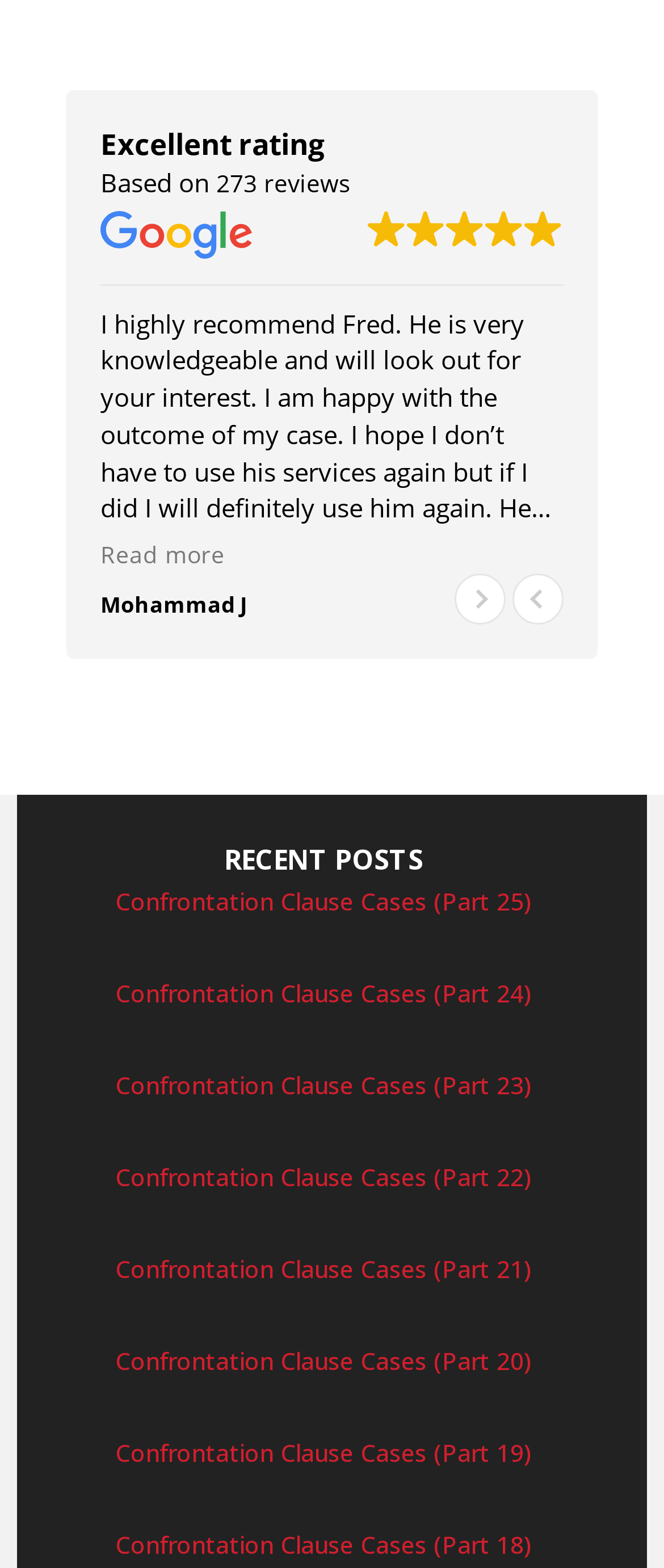Bounding box coordinates are specified in the format (top-left x, top-left y, bottom-right x, bottom-right y). All values are floating point numbers bounded between 0 and 1. Please provide the bounding box coordinate of the region this sentence describes: Confrontation Clause Cases (Part 22)

[0.173, 0.741, 0.801, 0.761]